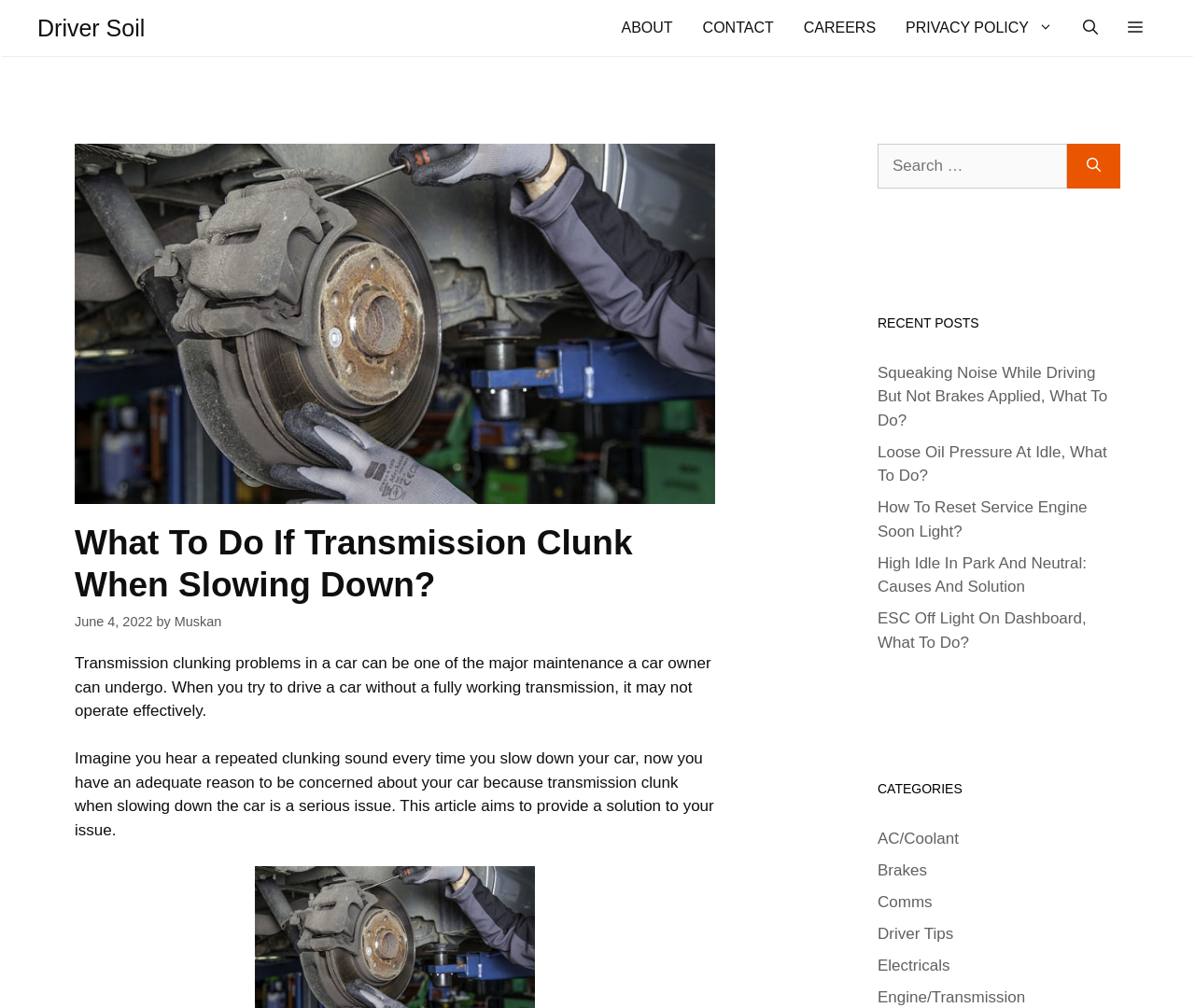What are the categories of articles on this website?
Give a one-word or short-phrase answer derived from the screenshot.

AC/Coolant, Brakes, etc.